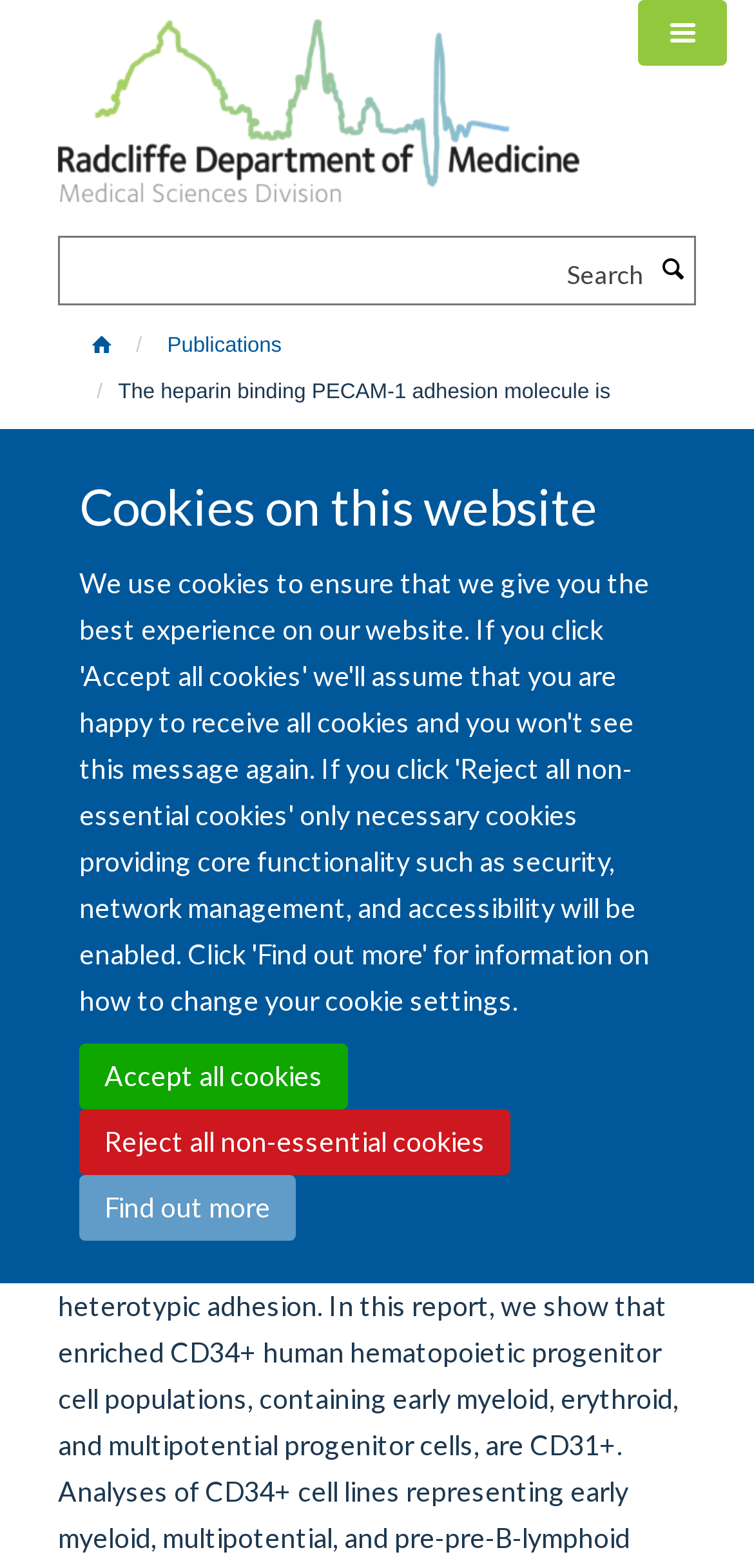Please determine the bounding box coordinates of the element's region to click in order to carry out the following instruction: "Go to the Radcliffe Department of Medicine website". The coordinates should be four float numbers between 0 and 1, i.e., [left, top, right, bottom].

[0.077, 0.053, 0.769, 0.073]